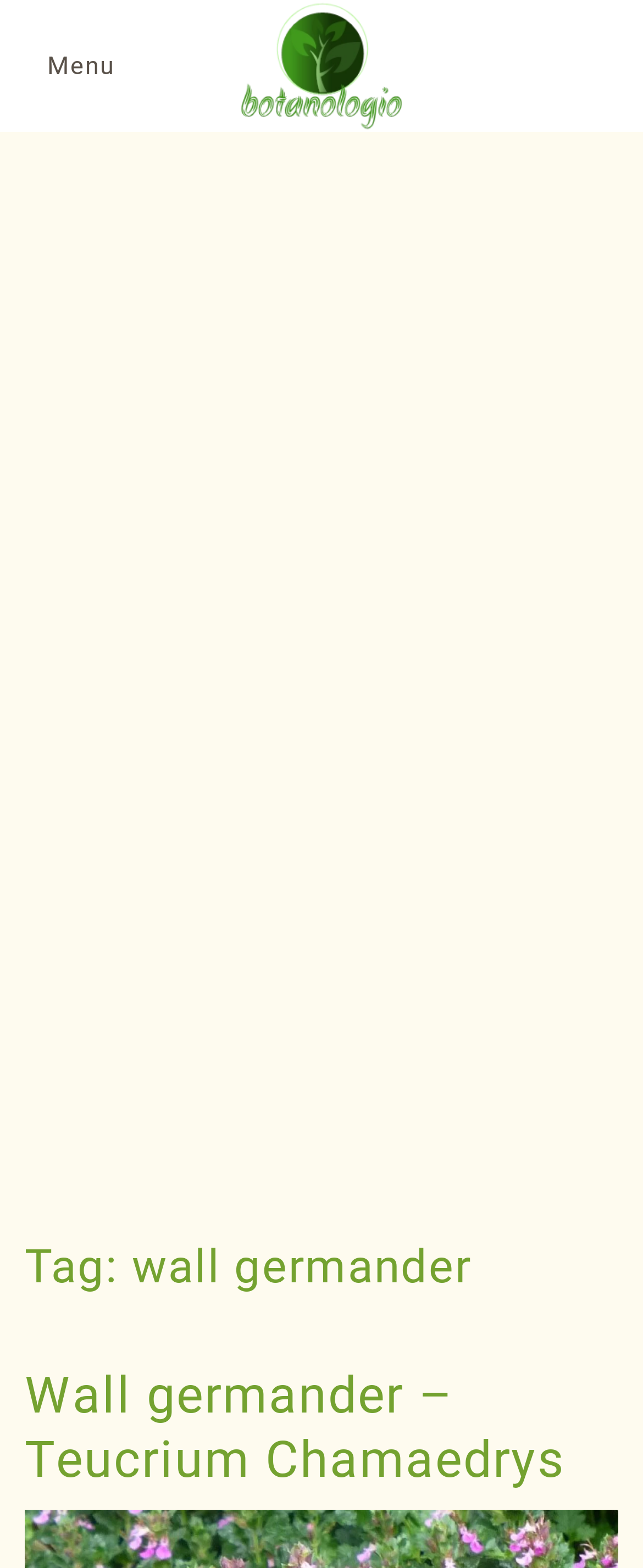Describe every aspect of the webpage in a detailed manner.

The webpage is about wall germander, a type of herb. At the top left, there is a link to skip to the main content. Next to it, there is a menu link. On the top right, there is a button with no text. Below the button, there is a navigation menu with links to various sections, including Home, General, Healing Properties, Cosmetic Properties, Herbs Collection, About, Explanation of terms, What you will find, Support Us!, Image Gallery, Video Gallery, and Contact.

Below the navigation menu, there are three language links, Greek, English, and Spanish, each accompanied by a small flag image. Next to the language links, there is a search box with a search icon.

The main content of the webpage starts with a list of bullet points, indicated by ListMarkers. Below the list, there is a heading that reads "Tag: wall germander". Underneath, there is a subheading that reads "Wall germander – Teucrium Chamaedrys", which is also a link.